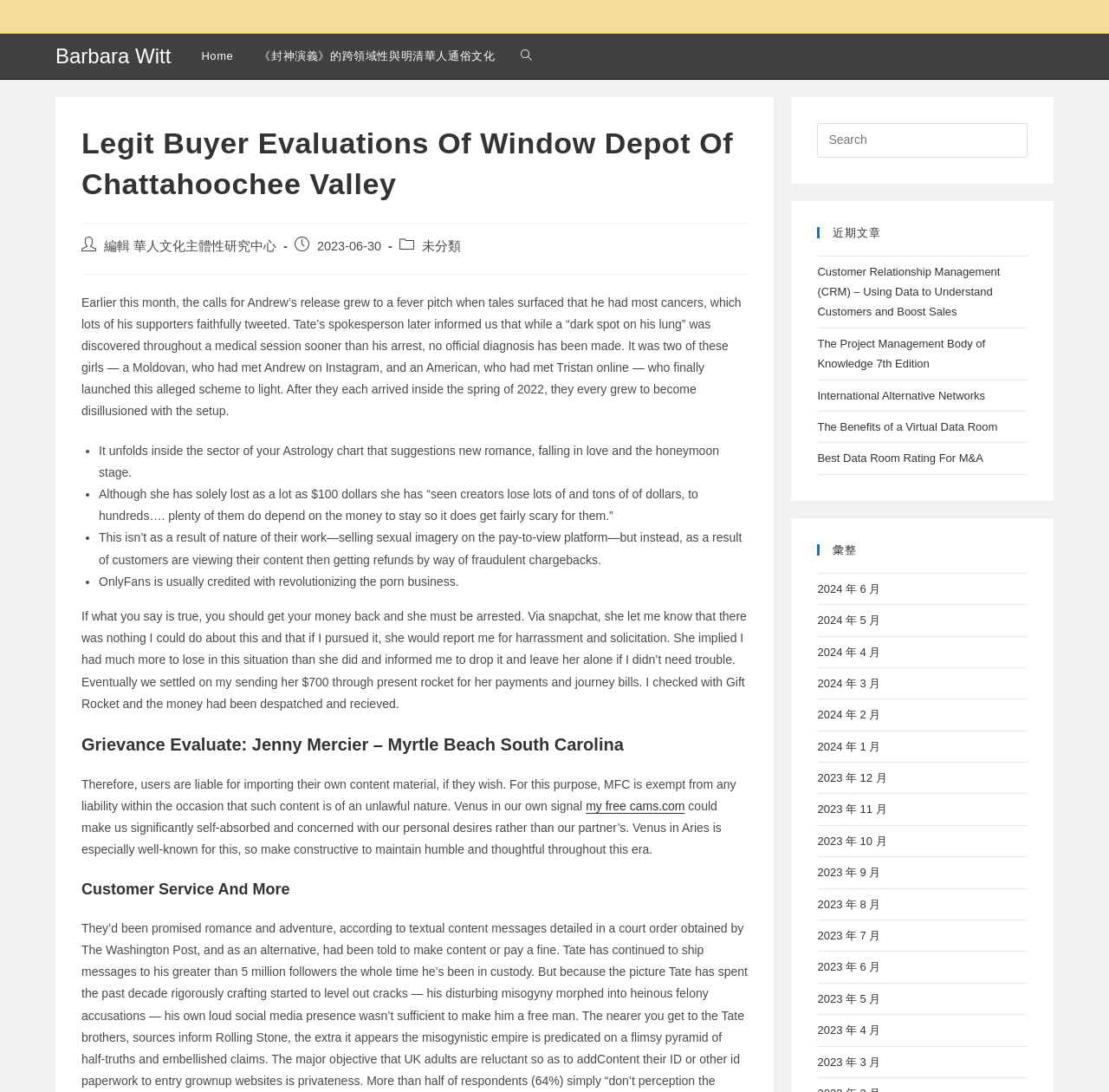Provide your answer in a single word or phrase: 
What is the author of the post?

Barbara Witt